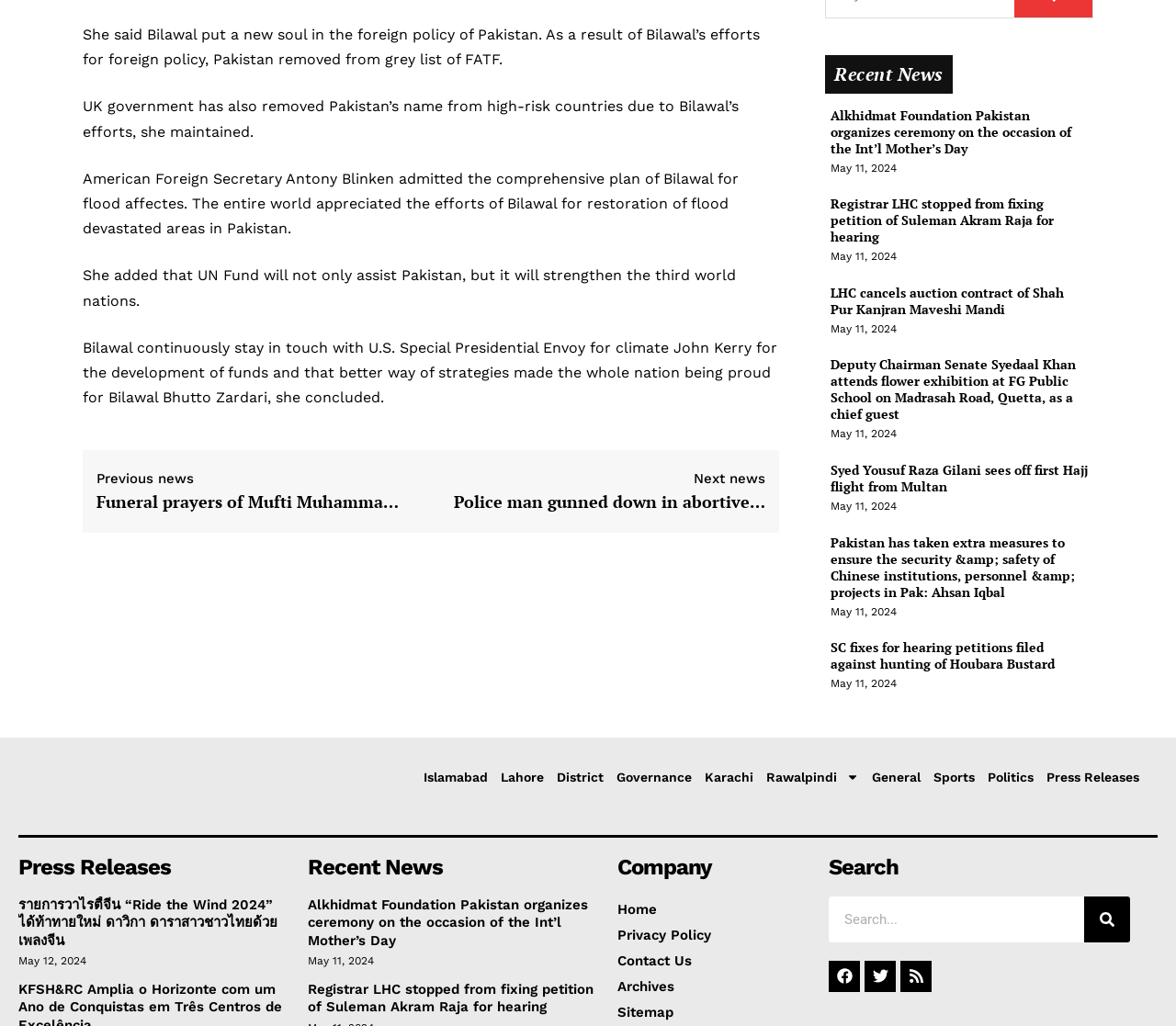Find the bounding box of the UI element described as: "Rss". The bounding box coordinates should be given as four float values between 0 and 1, i.e., [left, top, right, bottom].

[0.766, 0.936, 0.793, 0.967]